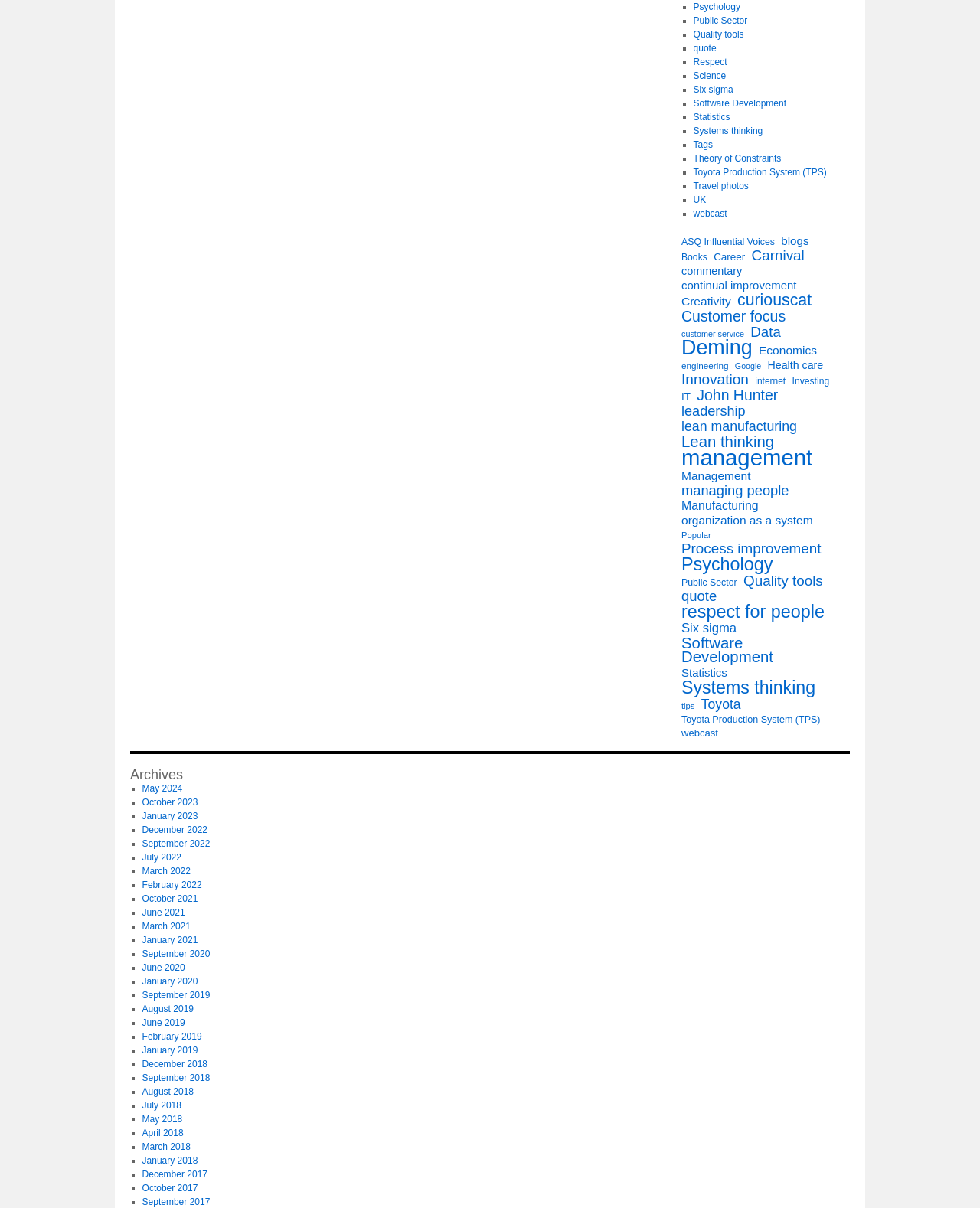Find the bounding box coordinates for the UI element whose description is: "September 2019". The coordinates should be four float numbers between 0 and 1, in the format [left, top, right, bottom].

[0.145, 0.819, 0.214, 0.828]